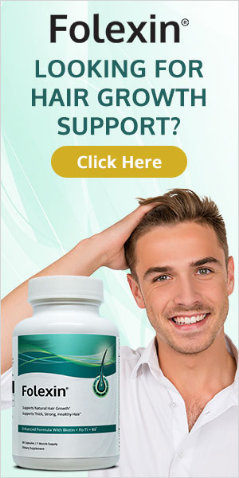What is the young man doing in the image?
Using the image, elaborate on the answer with as much detail as possible.

The young man in the image is smiling and touching his hair, conveying confidence and vitality, which implies that he is satisfied with the results of using the product.